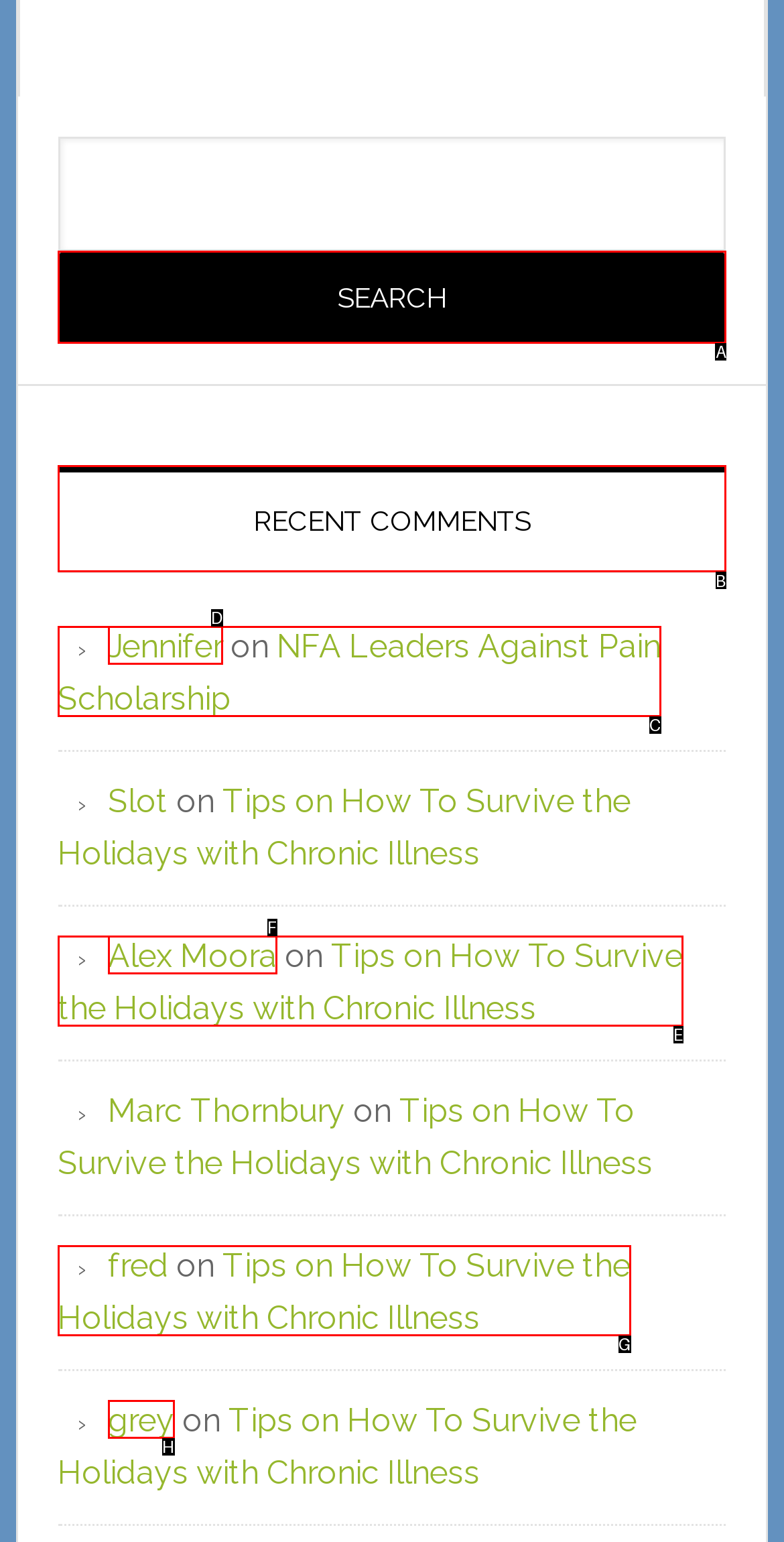Select the appropriate HTML element to click on to finish the task: view recent comments.
Answer with the letter corresponding to the selected option.

B